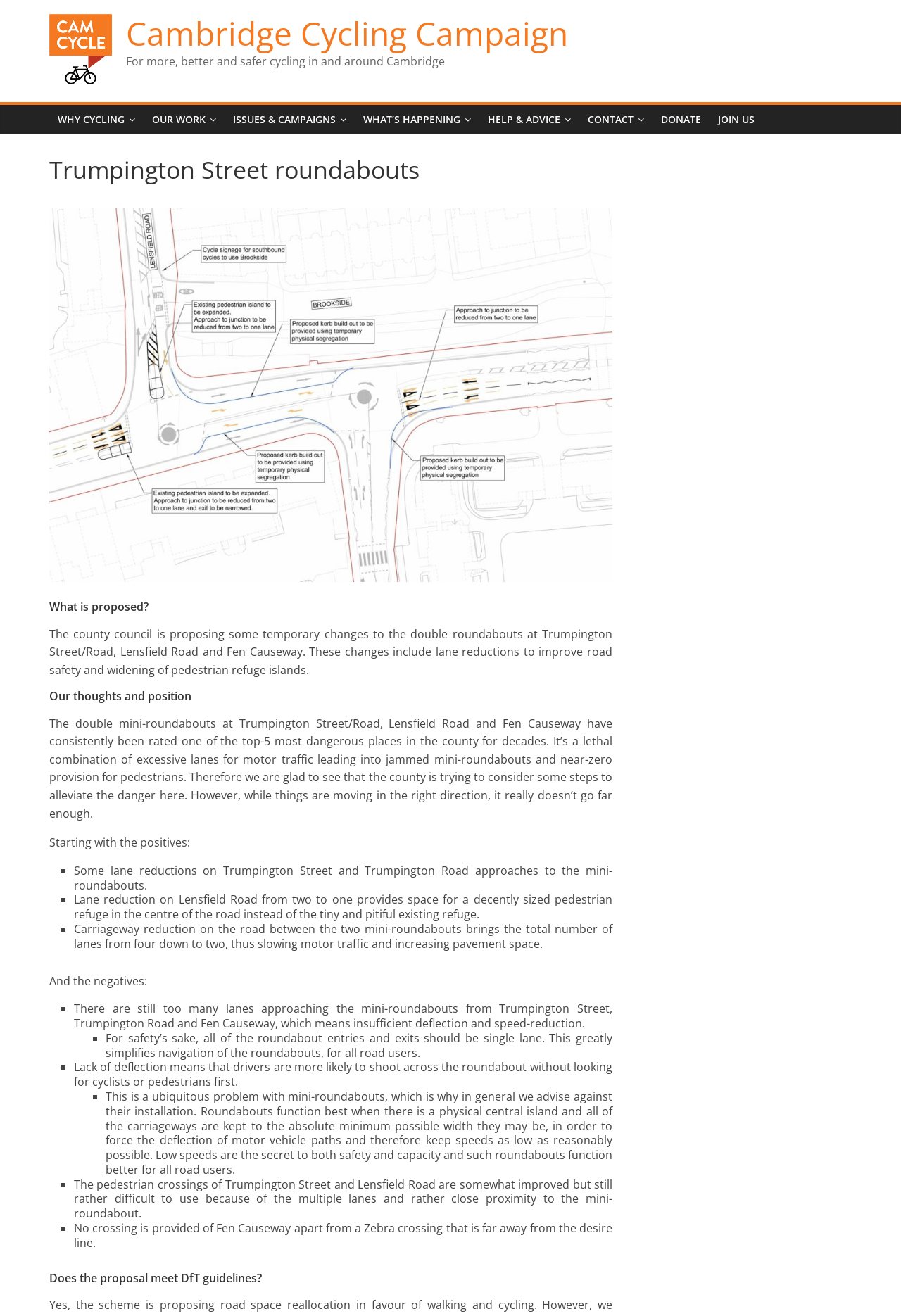Describe in detail what you see on the webpage.

This webpage is about the Trumpington Street roundabouts in Cambridge, focusing on the proposed changes to improve road safety and cycling infrastructure. At the top, there is a logo and a link to the Cambridge Cycling Campaign, accompanied by a heading with the same name. Below this, there is a brief description of the campaign's purpose: "For more, better and safer cycling in and around Cambridge."

The main content is divided into sections, starting with a heading "Trumpington Street roundabouts" and an image of a diagram. The first section explains the proposed changes, which include lane reductions to improve road safety and widening of pedestrian refuge islands. 

The next section, "Our thoughts and position," presents the campaign's views on the proposal. The text is divided into two parts: "Starting with the positives" and "And the negatives." The positives highlight some improvements, such as lane reductions and carriageway reduction, which will slow motor traffic and increase pavement space. The negatives point out that there are still too many lanes approaching the mini-roundabouts, which means insufficient deflection and speed-reduction, and that the pedestrian crossings are still difficult to use.

Further down, there is a section titled "Does the proposal meet DfT guidelines?" The webpage also features a navigation menu at the top, with links to various sections, including "WHY CYCLING," "OUR WORK," "ISSUES & CAMPAIGNS," "WHAT'S HAPPENING," "HELP & ADVICE," "CONTACT," "DONATE," and "JOIN US."